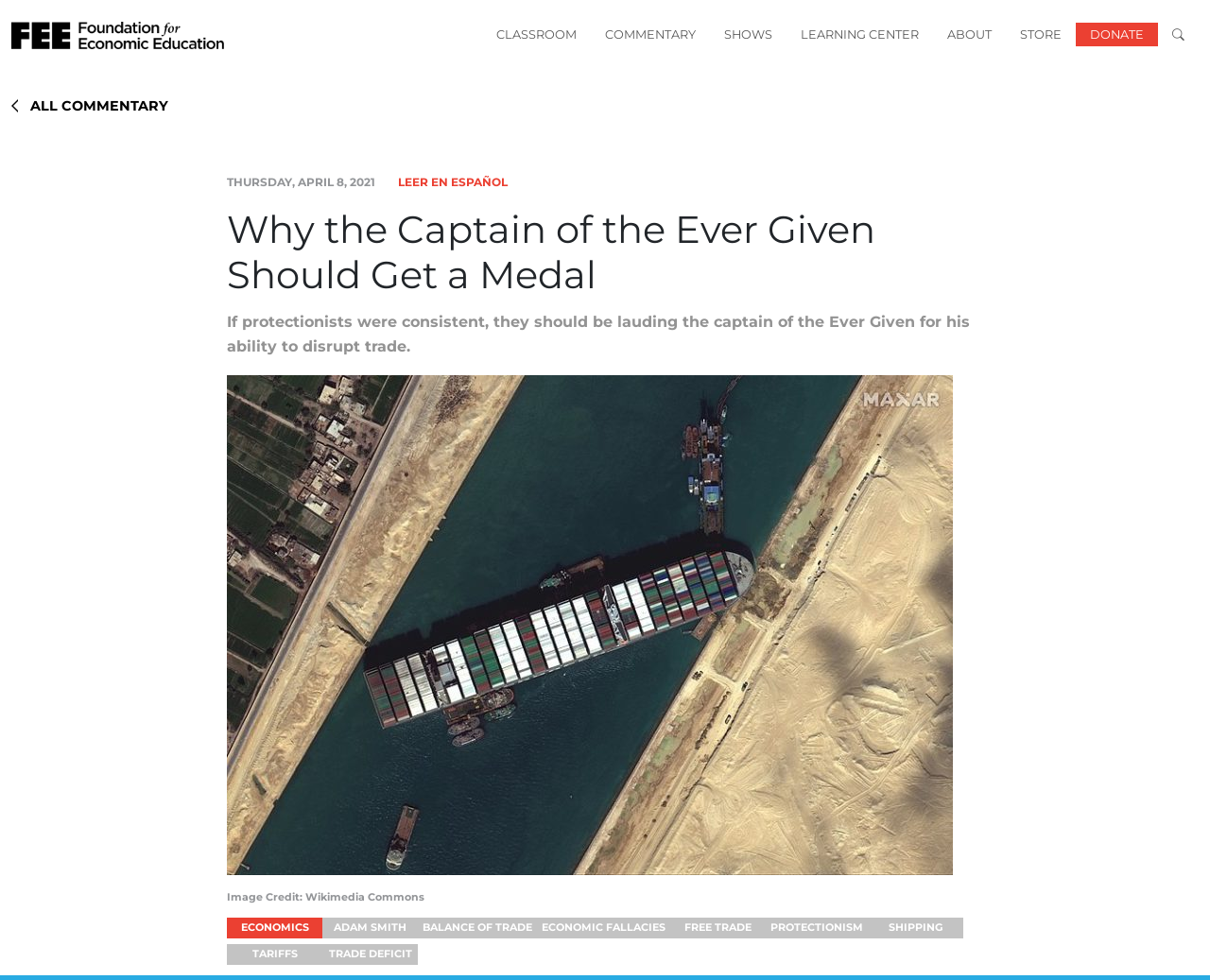Using the elements shown in the image, answer the question comprehensively: What is the topic of the article?

The article discusses the captain of the Ever Given ship and its impact on trade, which falls under the topic of economics. The article also mentions related concepts such as protectionism, free trade, and tariffs.